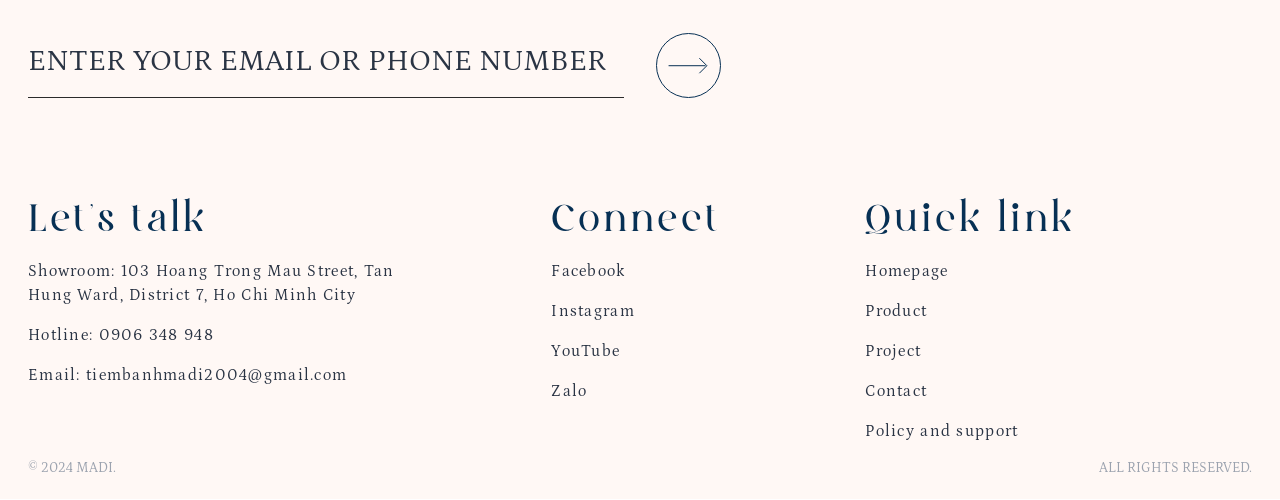Specify the bounding box coordinates (top-left x, top-left y, bottom-right x, bottom-right y) of the UI element in the screenshot that matches this description: Hotline: 0906 348 948

[0.022, 0.652, 0.167, 0.688]